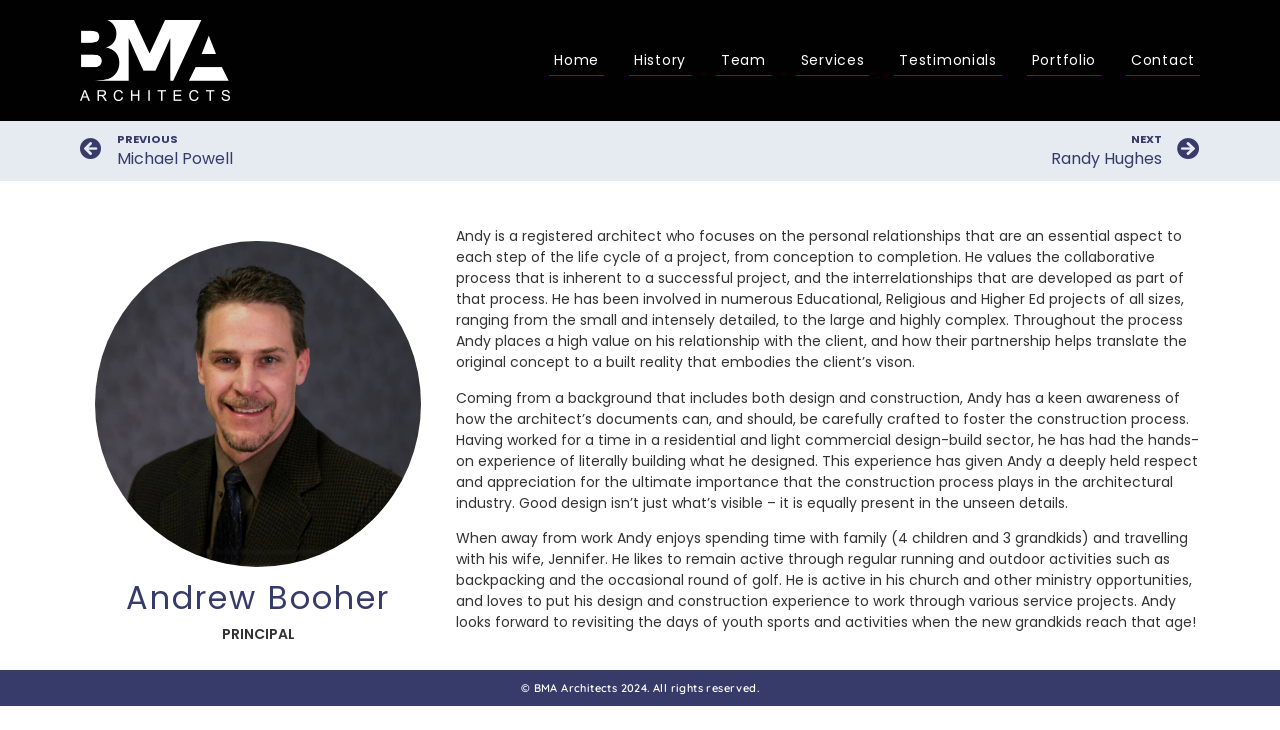Kindly provide the bounding box coordinates of the section you need to click on to fulfill the given instruction: "view next profile".

[0.5, 0.179, 0.937, 0.235]